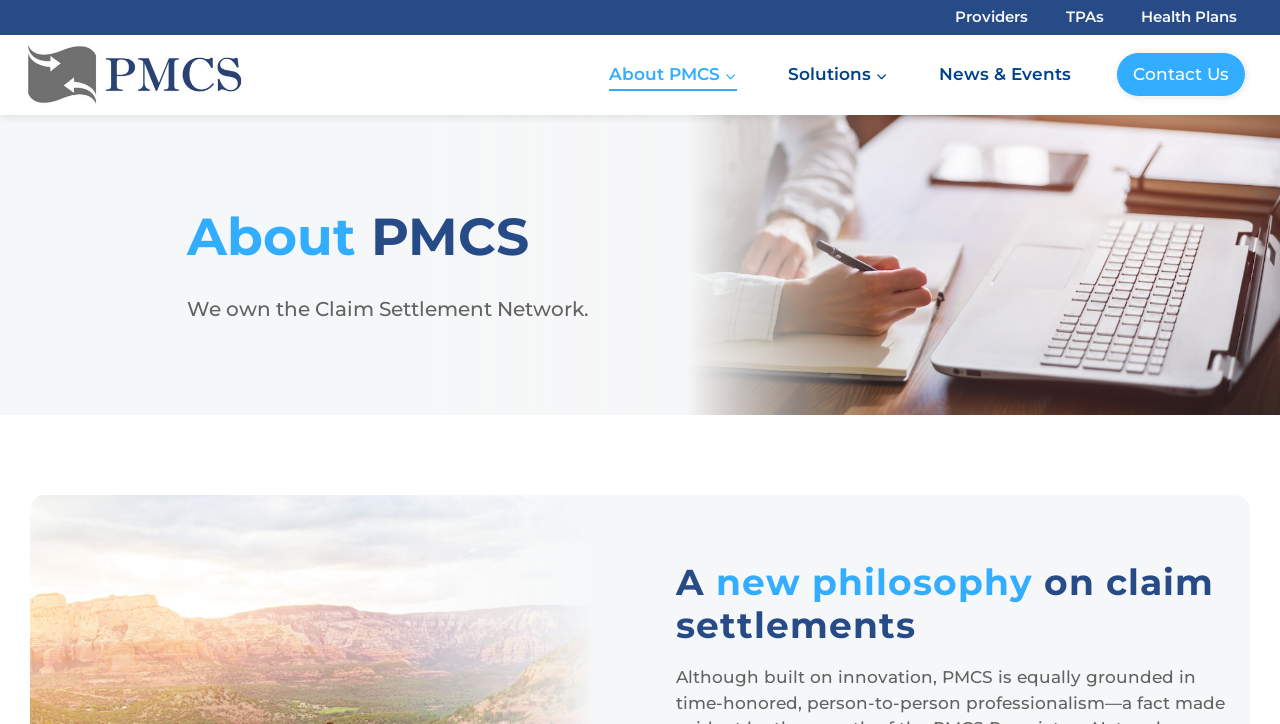Could you locate the bounding box coordinates for the section that should be clicked to accomplish this task: "Click the About PMCS link".

[0.455, 0.081, 0.595, 0.125]